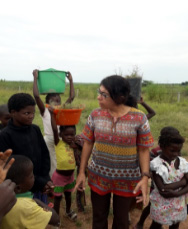What is the environment like in the background?
Examine the webpage screenshot and provide an in-depth answer to the question.

The background of the image showcases a lush green landscape, implying a rural setting where community support and education are essential, which aligns with Sr. Marivalda's mission of nurturing and instructing the next generation.